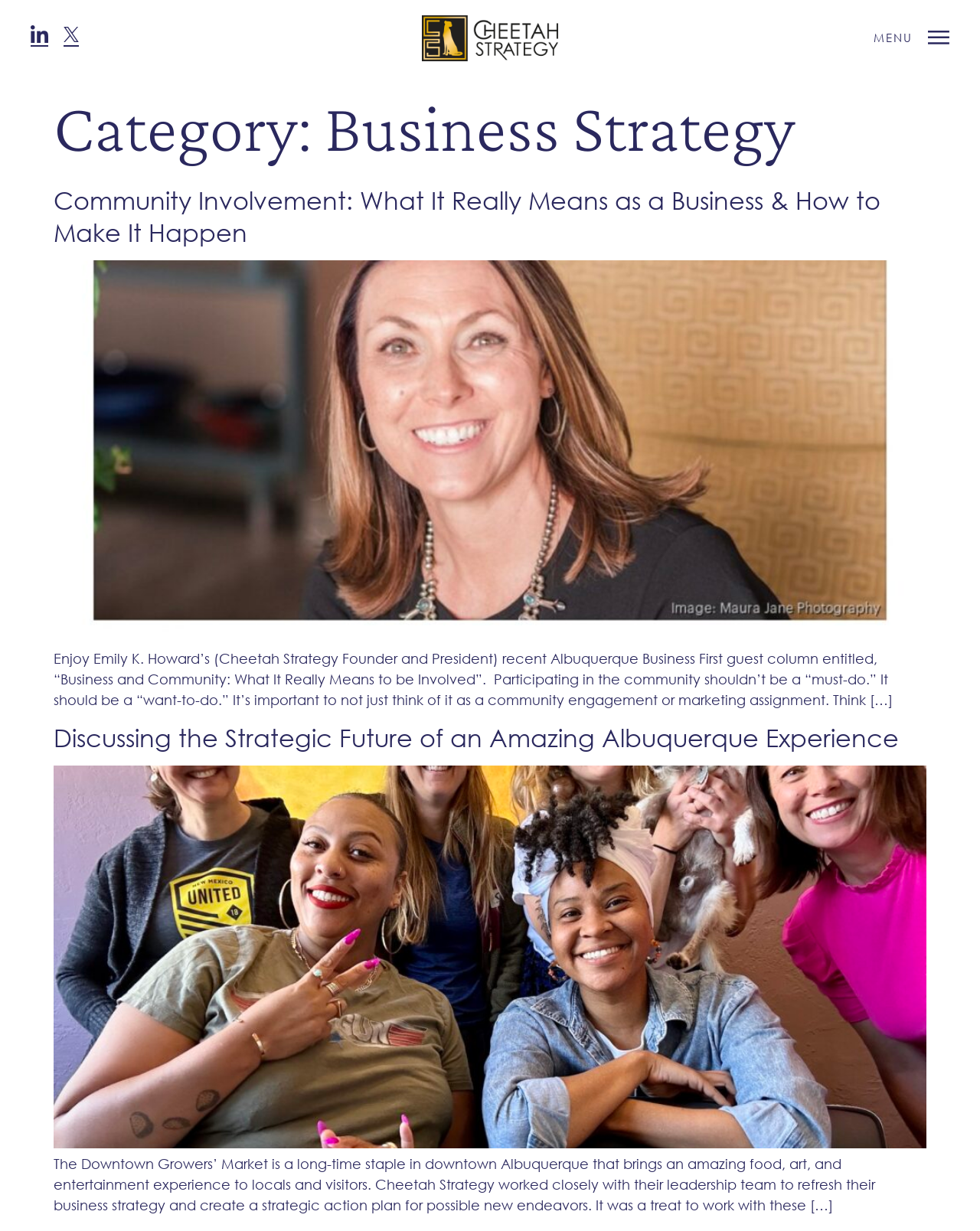Please identify and generate the text content of the webpage's main heading.

Category: Business Strategy